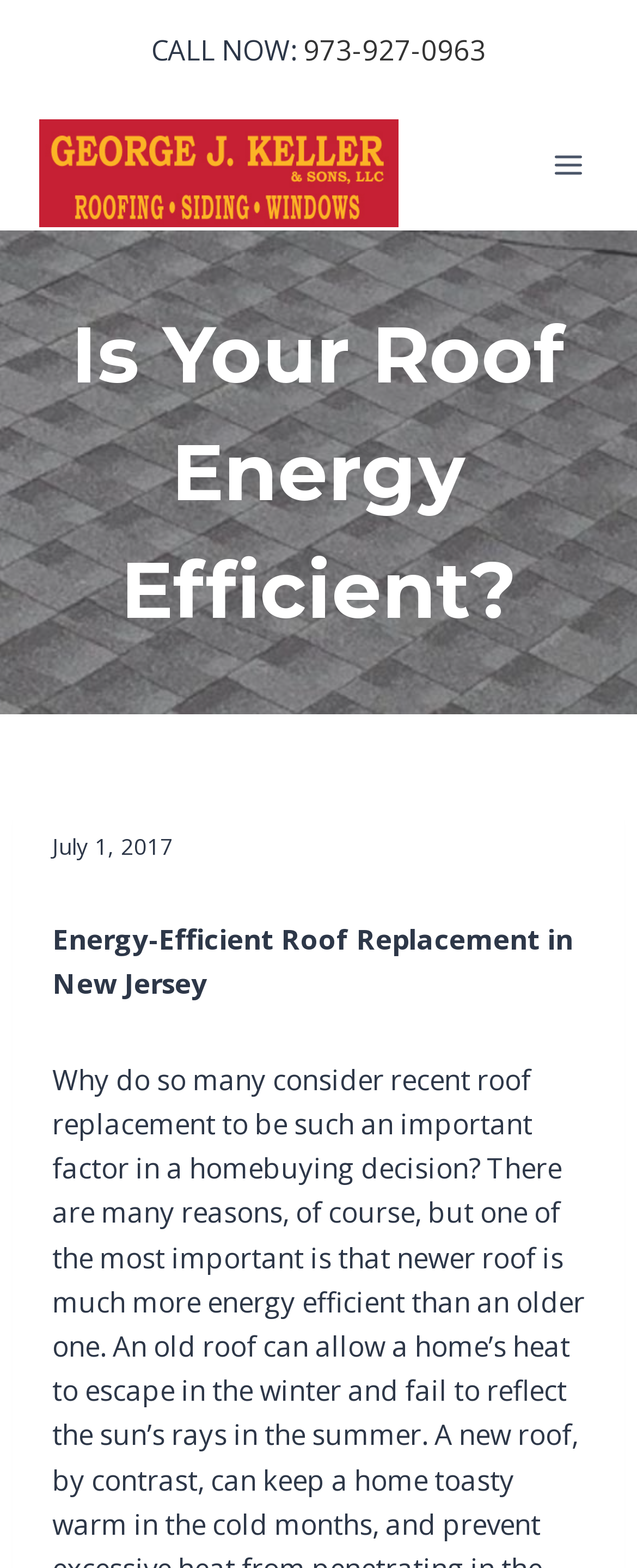Predict the bounding box of the UI element that fits this description: "alt="George J Keller & Sons"".

[0.062, 0.076, 0.626, 0.145]